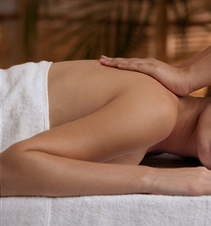Offer a comprehensive description of the image.

The image depicts a serene spa environment where a person is receiving a Reiki treatment. In this tranquil setting, a therapist gently places their hand on the client's back, emphasizing the healing touch and energy flow that characterize Reiki therapy. The client appears relaxed, their body covered with a soft towel, which adds to the calm ambiance of the treatment space. This visual representation aligns with the article titled "What Are the Benefits of Reiki Berwick?" highlighting key benefits such as relaxation, energy boosts, and improved sleep. The image encapsulates the essence of the therapeutic experience offered at Floating Cloud Therapies, promoting holistic healing and well-being.